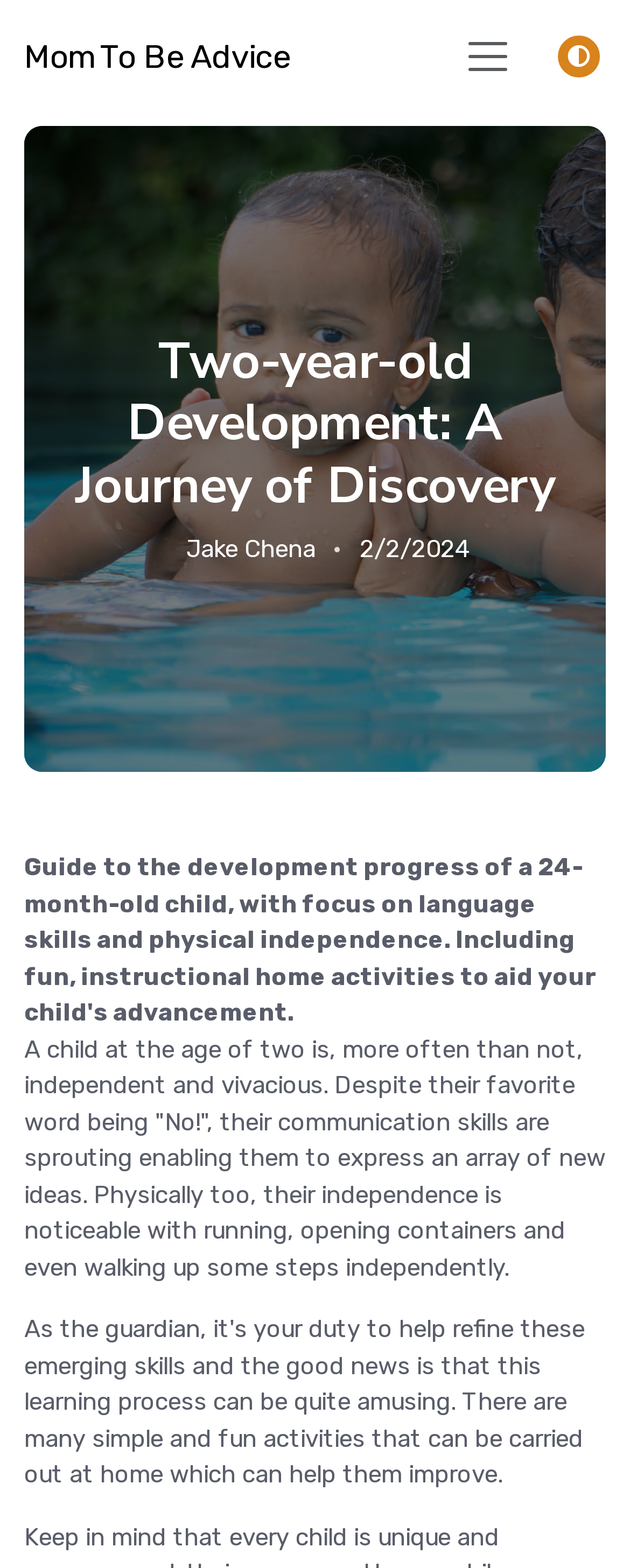Extract the main title from the webpage.

Two-year-old Development: A Journey of Discovery